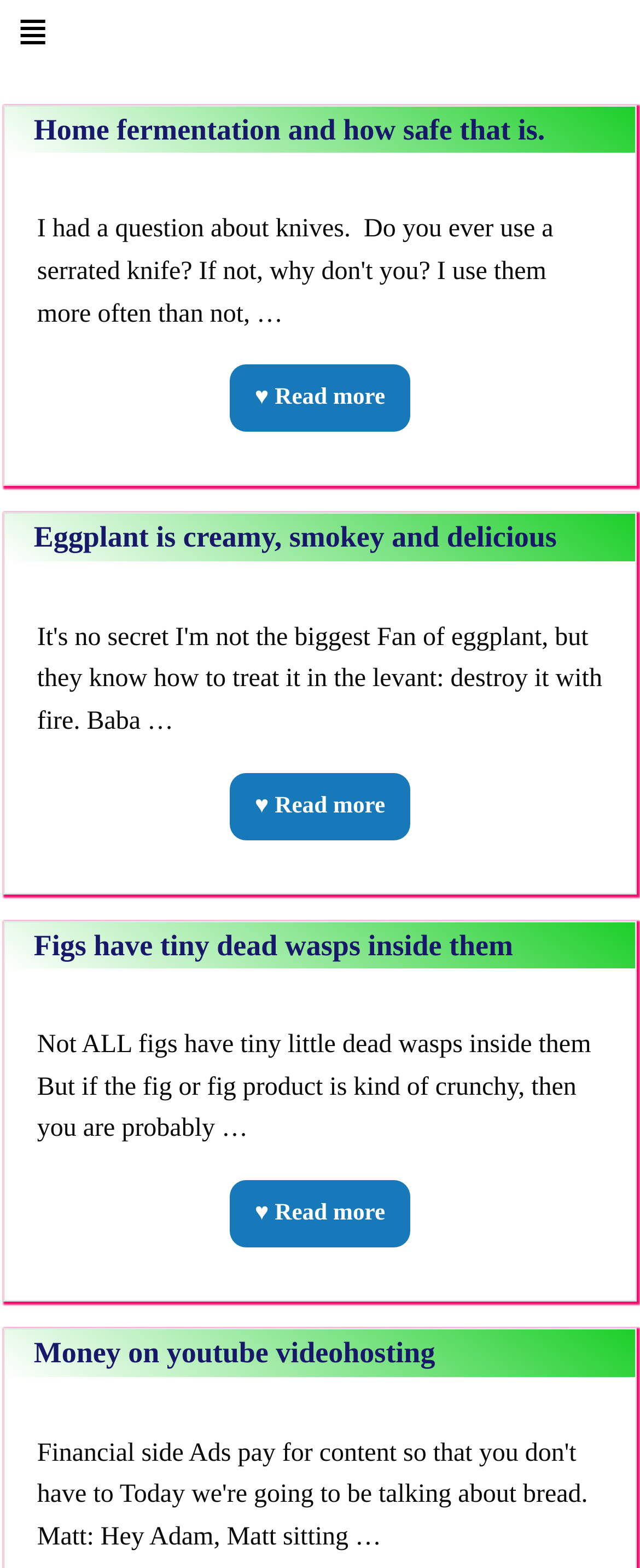Specify the bounding box coordinates of the area to click in order to execute this command: 'Learn more about eggplant'. The coordinates should consist of four float numbers ranging from 0 to 1, and should be formatted as [left, top, right, bottom].

[0.007, 0.328, 0.993, 0.375]